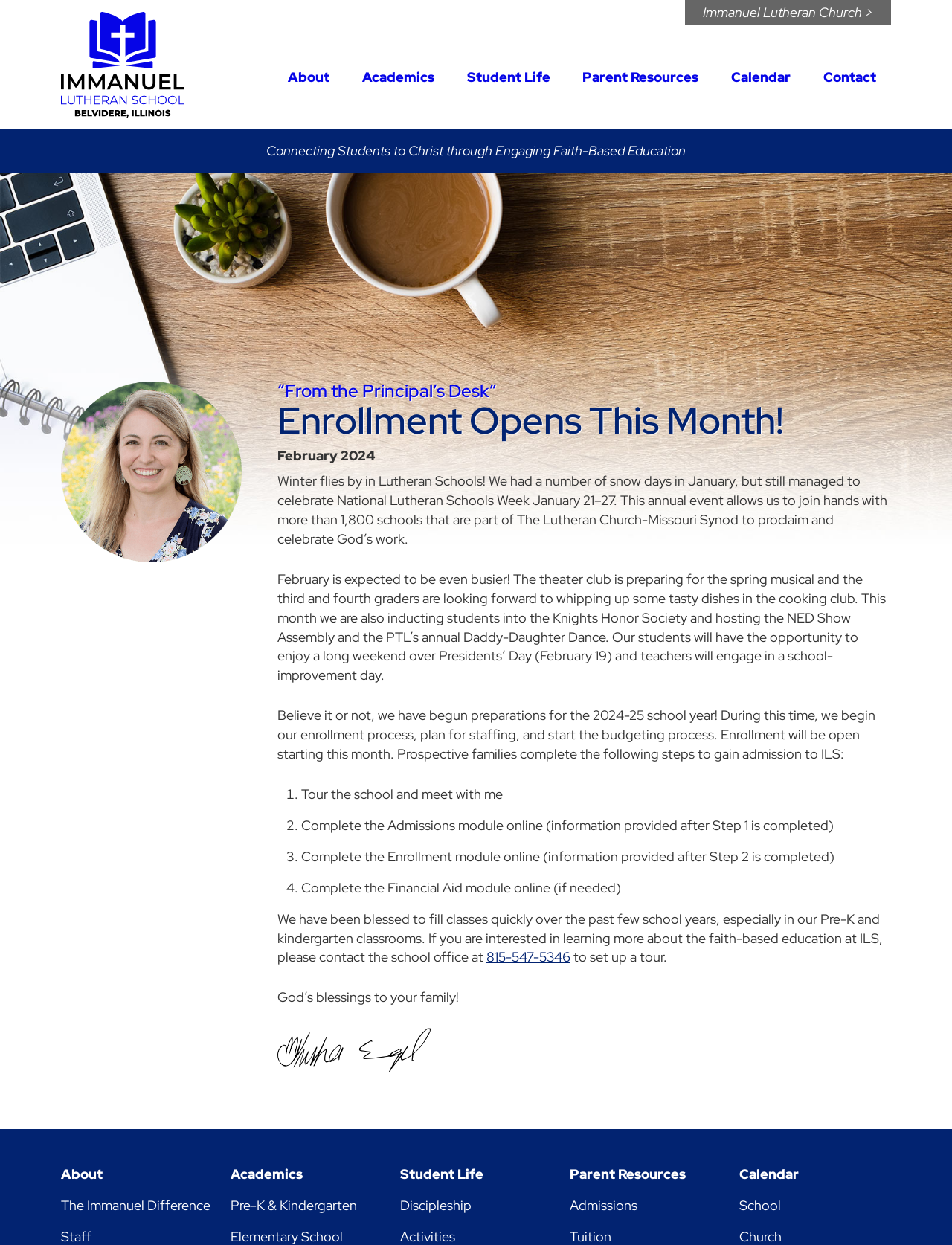Please determine the bounding box coordinates of the clickable area required to carry out the following instruction: "Click the 'Enrollment Opens This Month!' heading". The coordinates must be four float numbers between 0 and 1, represented as [left, top, right, bottom].

[0.291, 0.322, 0.936, 0.354]